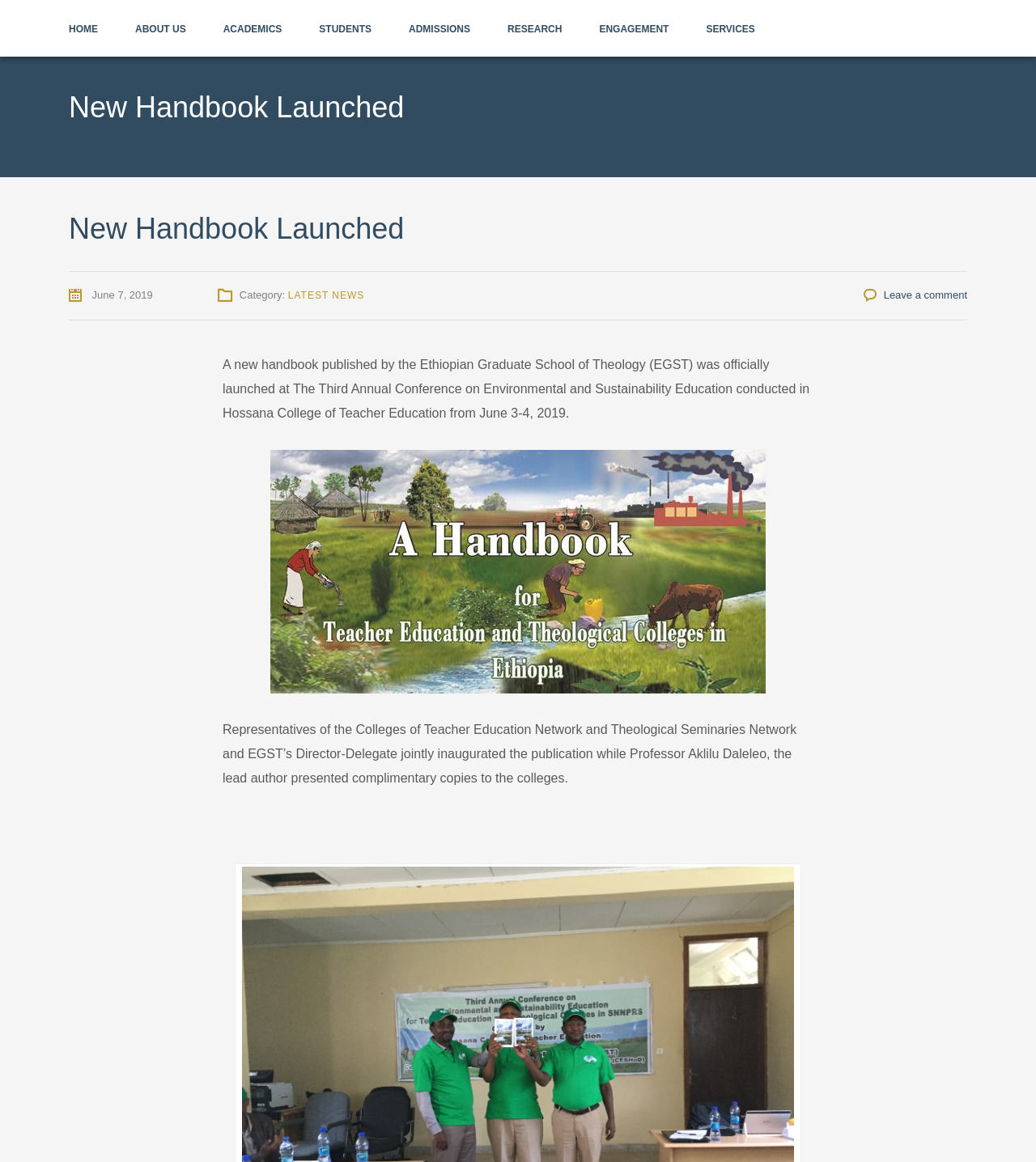Please identify the bounding box coordinates of the element's region that should be clicked to execute the following instruction: "Share on facebook". The bounding box coordinates must be four float numbers between 0 and 1, i.e., [left, top, right, bottom].

None